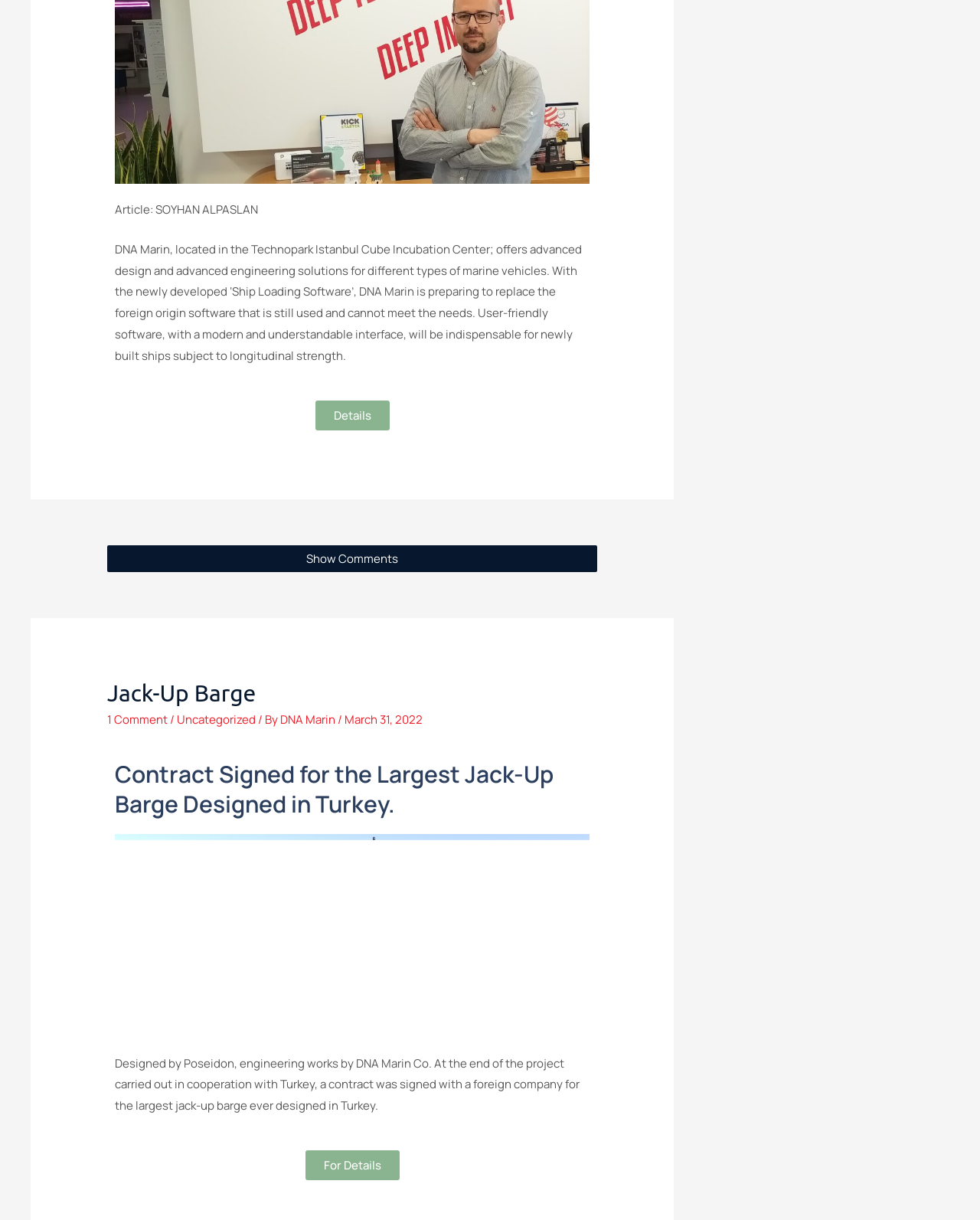Find the bounding box coordinates for the HTML element described as: "Training". The coordinates should consist of four float values between 0 and 1, i.e., [left, top, right, bottom].

None